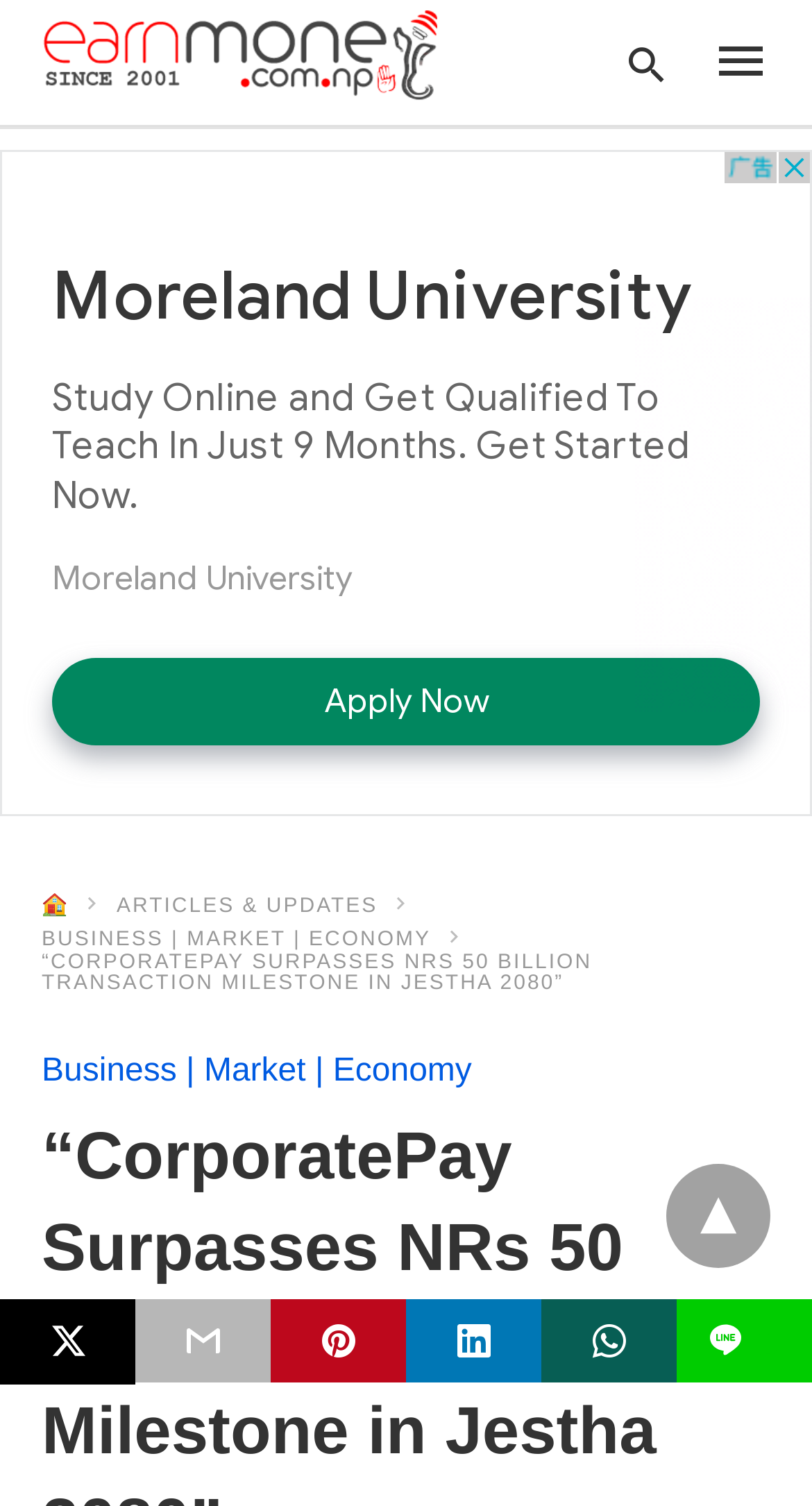Can you find the bounding box coordinates for the UI element given this description: "title="Earn Money Nepal""? Provide the coordinates as four float numbers between 0 and 1: [left, top, right, bottom].

[0.051, 0.007, 0.538, 0.07]